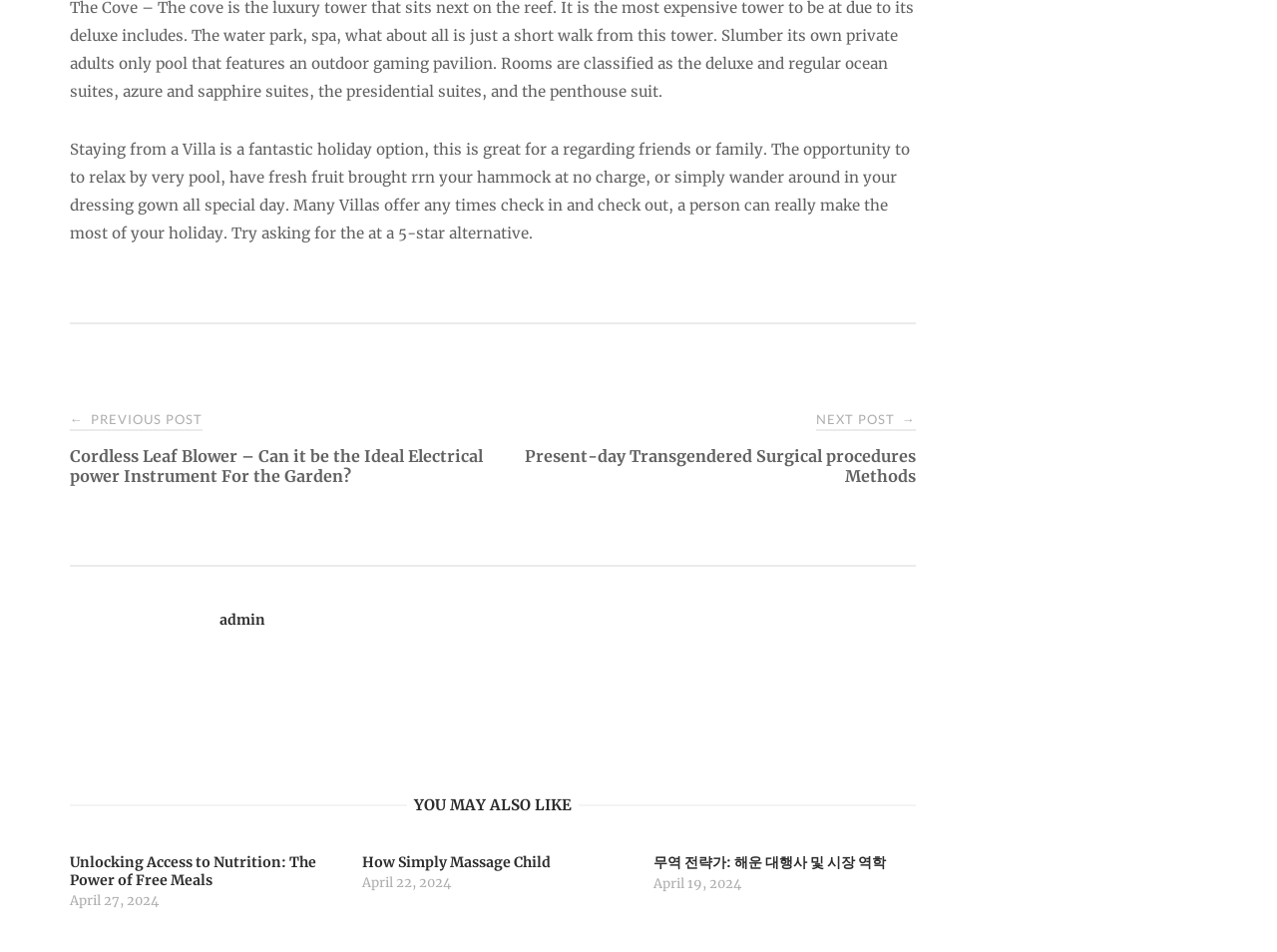Give a one-word or one-phrase response to the question: 
What is the date of the post 'Unlocking Access to Nutrition: The Power of Free Meals'?

April 27, 2024